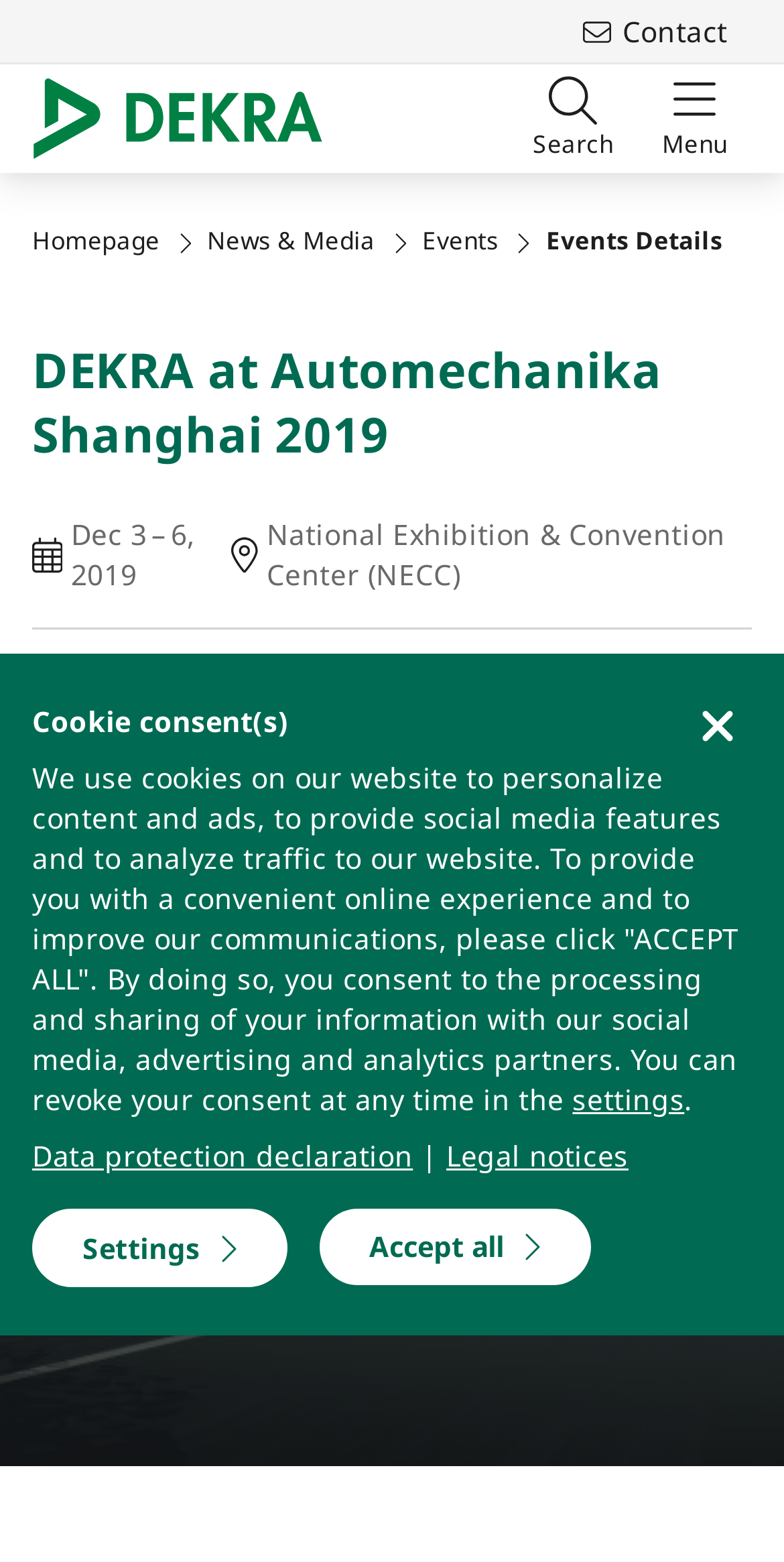Provide your answer in a single word or phrase: 
What is the event name?

Automechanika Shanghai 2019